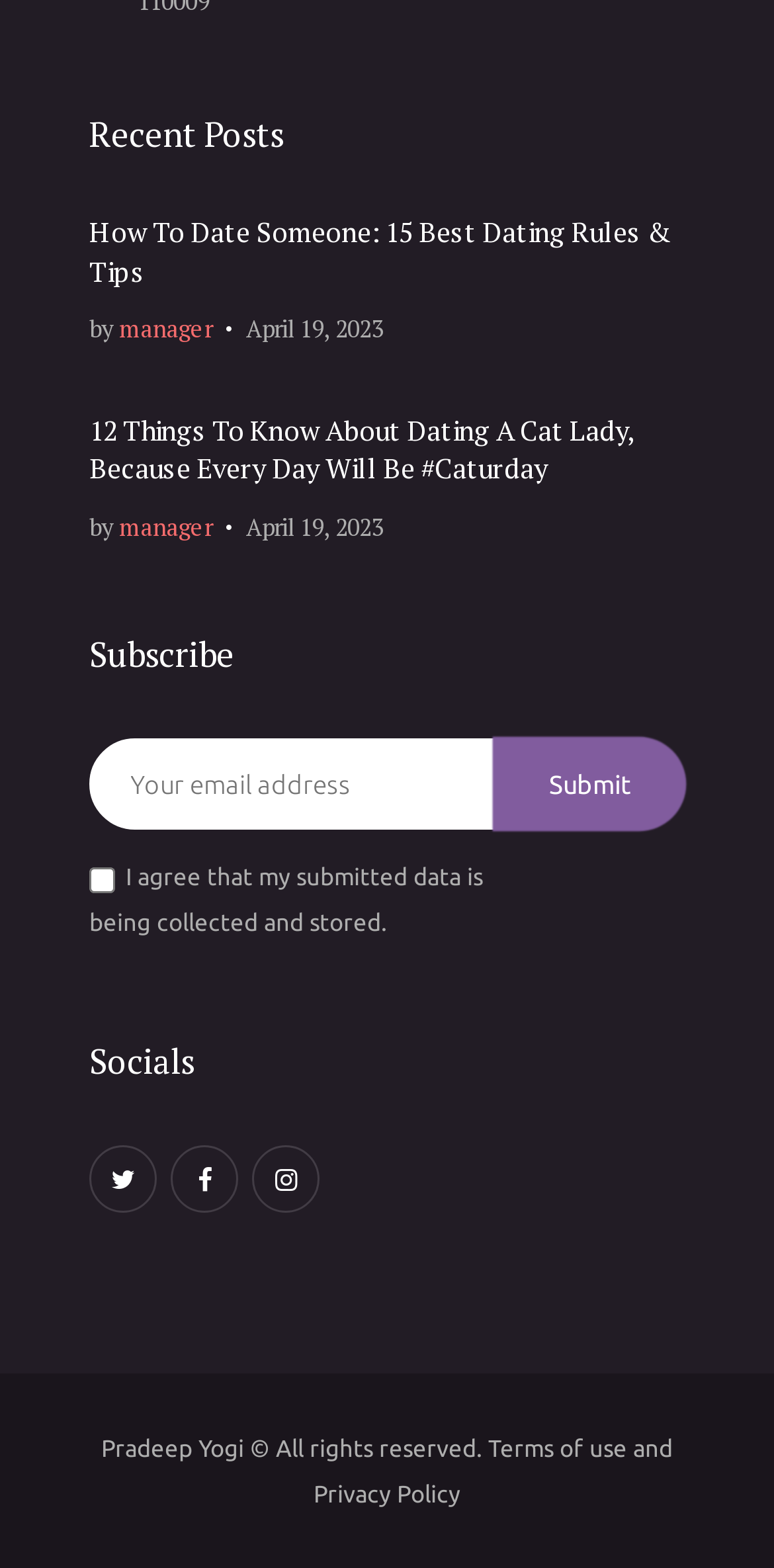Locate the bounding box coordinates of the area that needs to be clicked to fulfill the following instruction: "Subscribe with email". The coordinates should be in the format of four float numbers between 0 and 1, namely [left, top, right, bottom].

[0.115, 0.471, 0.667, 0.529]